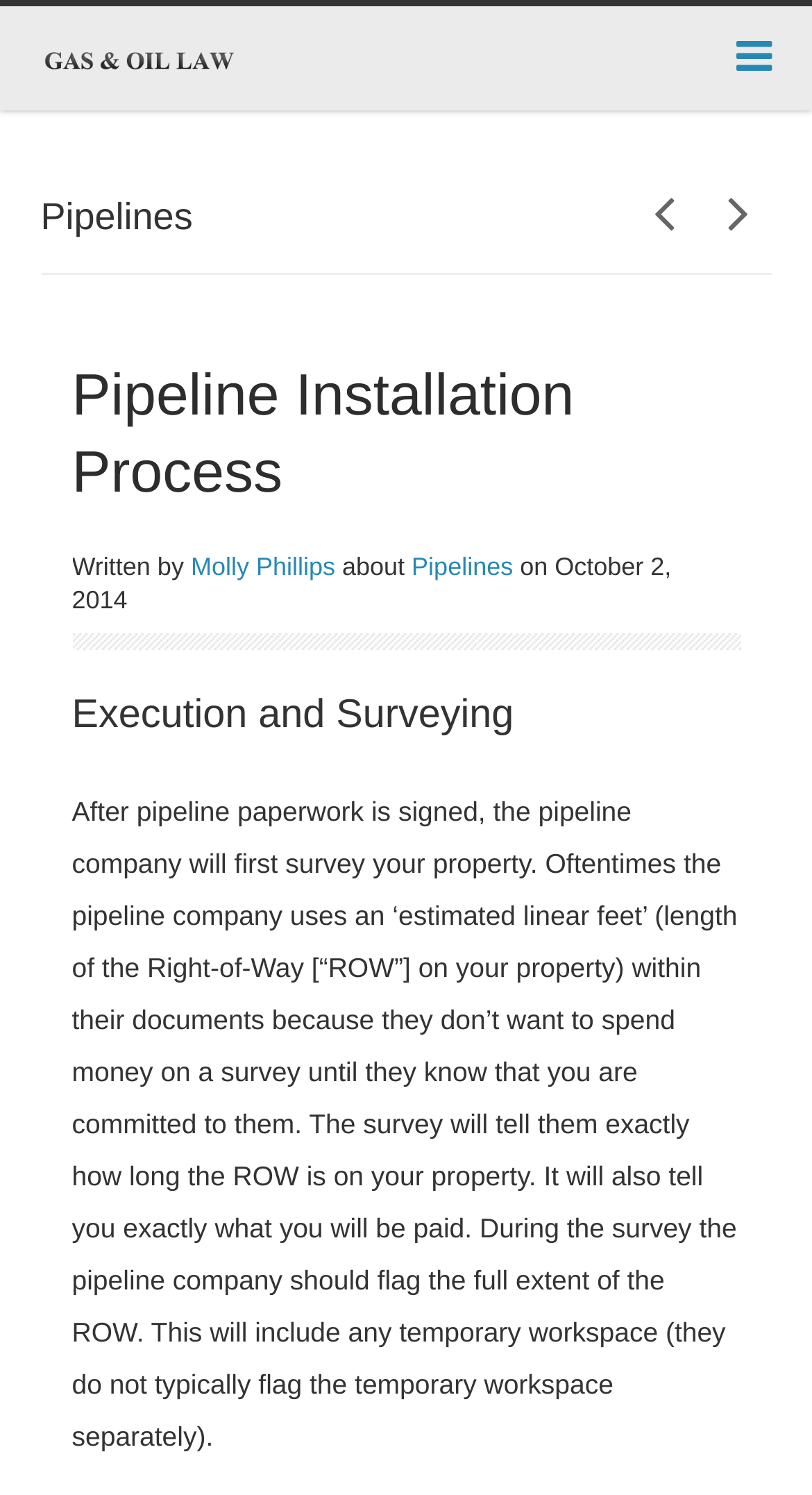Please give a one-word or short phrase response to the following question: 
What should the pipeline company flag during the survey?

The full extent of the ROW